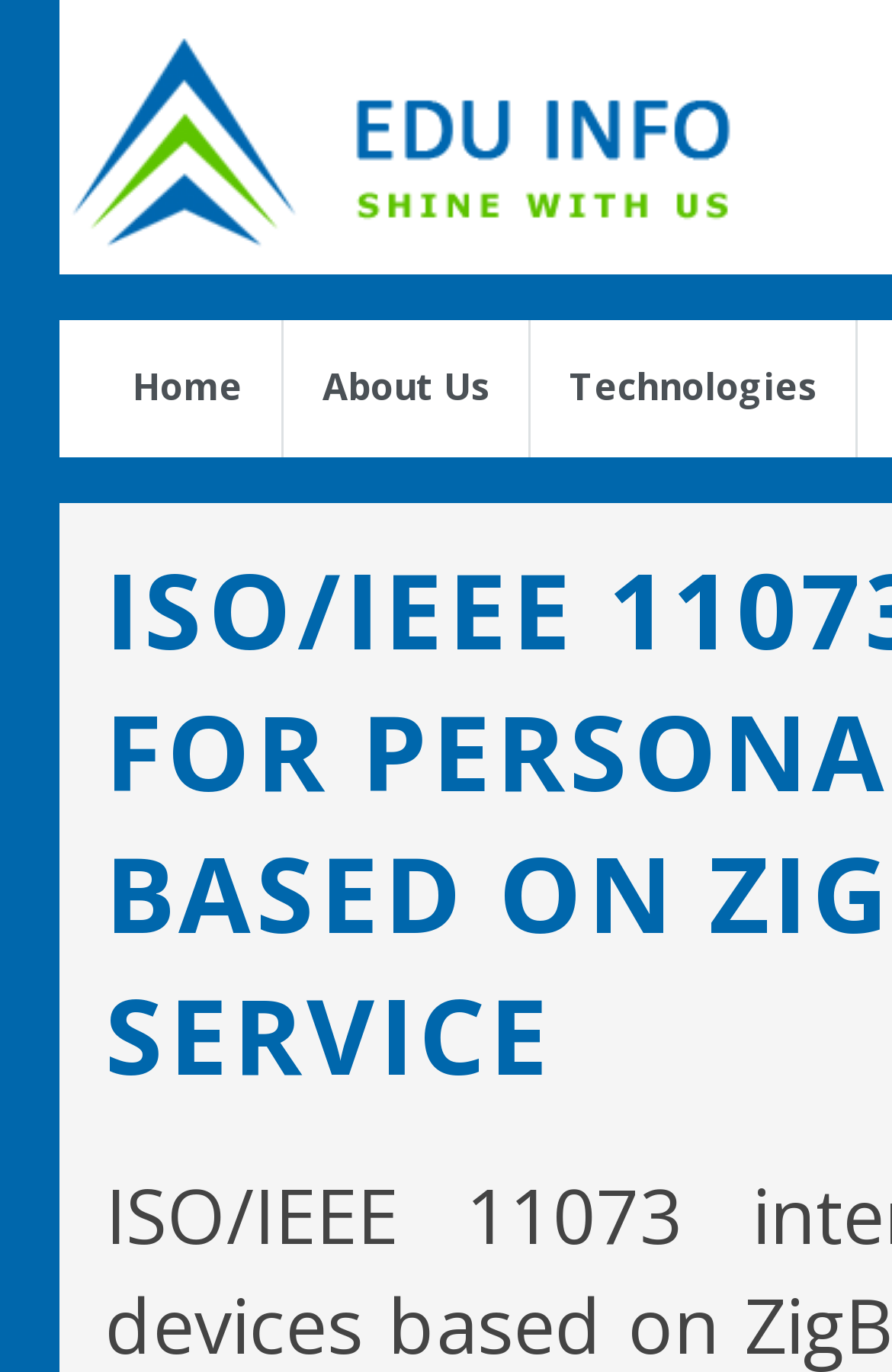Ascertain the bounding box coordinates for the UI element detailed here: "Technologies". The coordinates should be provided as [left, top, right, bottom] with each value being a float between 0 and 1.

[0.638, 0.263, 0.915, 0.3]